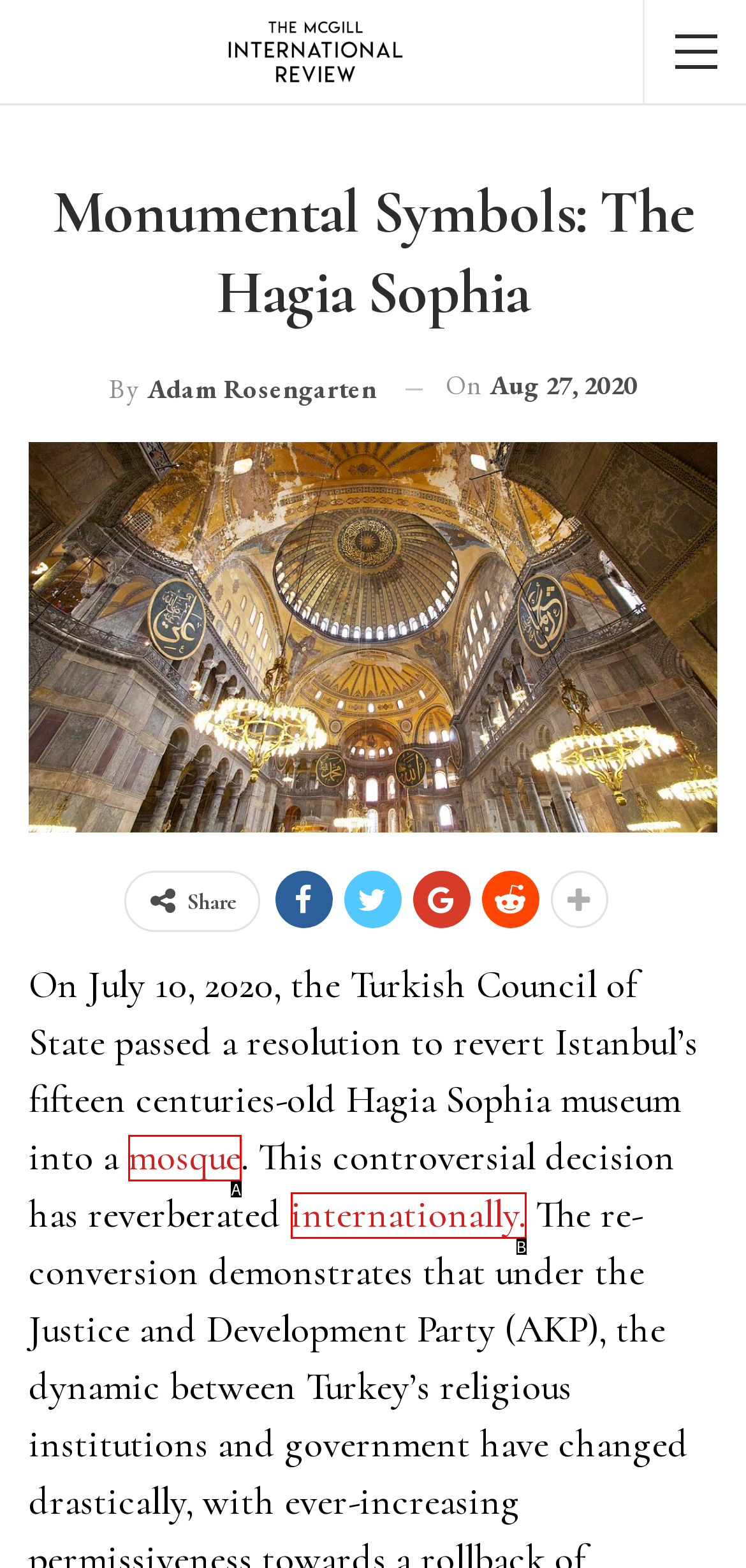From the available choices, determine which HTML element fits this description: mosque Respond with the correct letter.

A